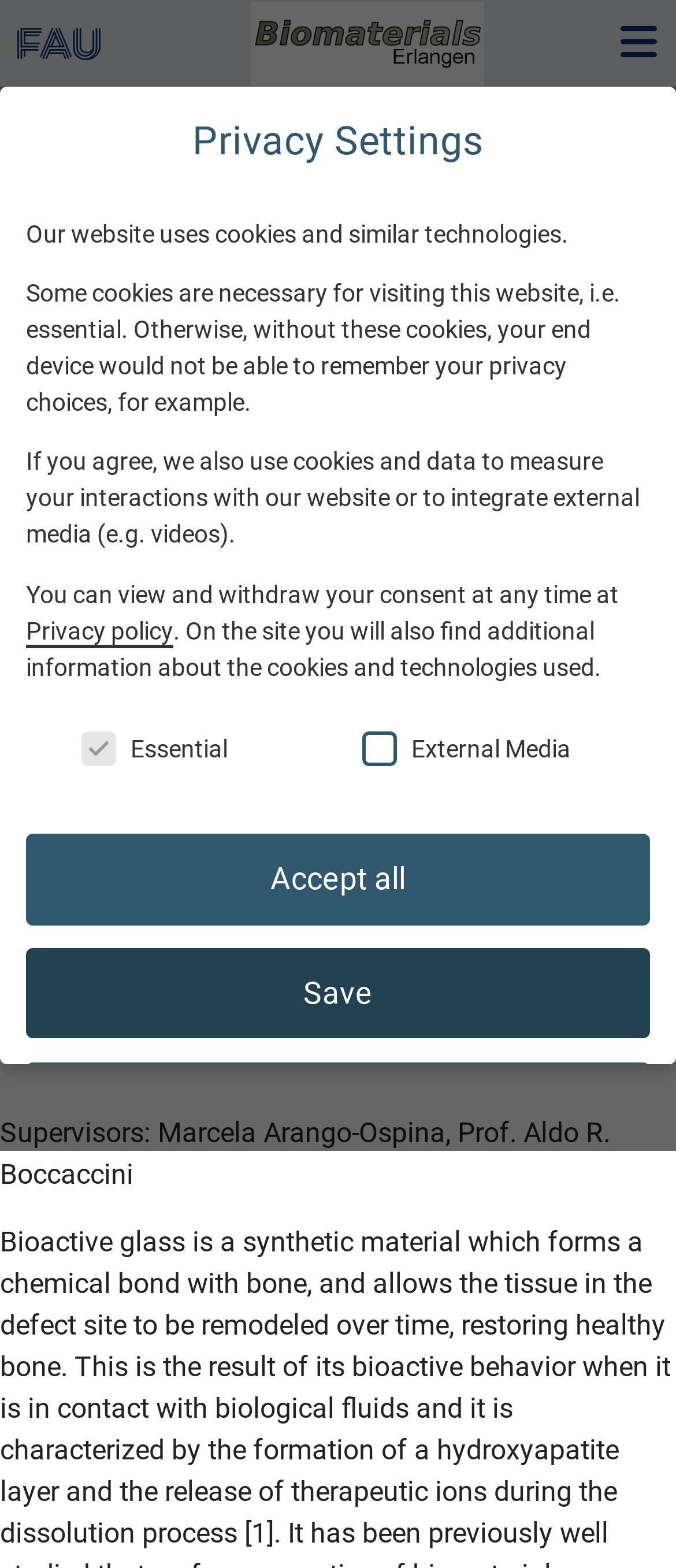Identify the bounding box coordinates of the section that should be clicked to achieve the task described: "Click the 'Navigation' button".

[0.887, 0.0, 1.0, 0.055]